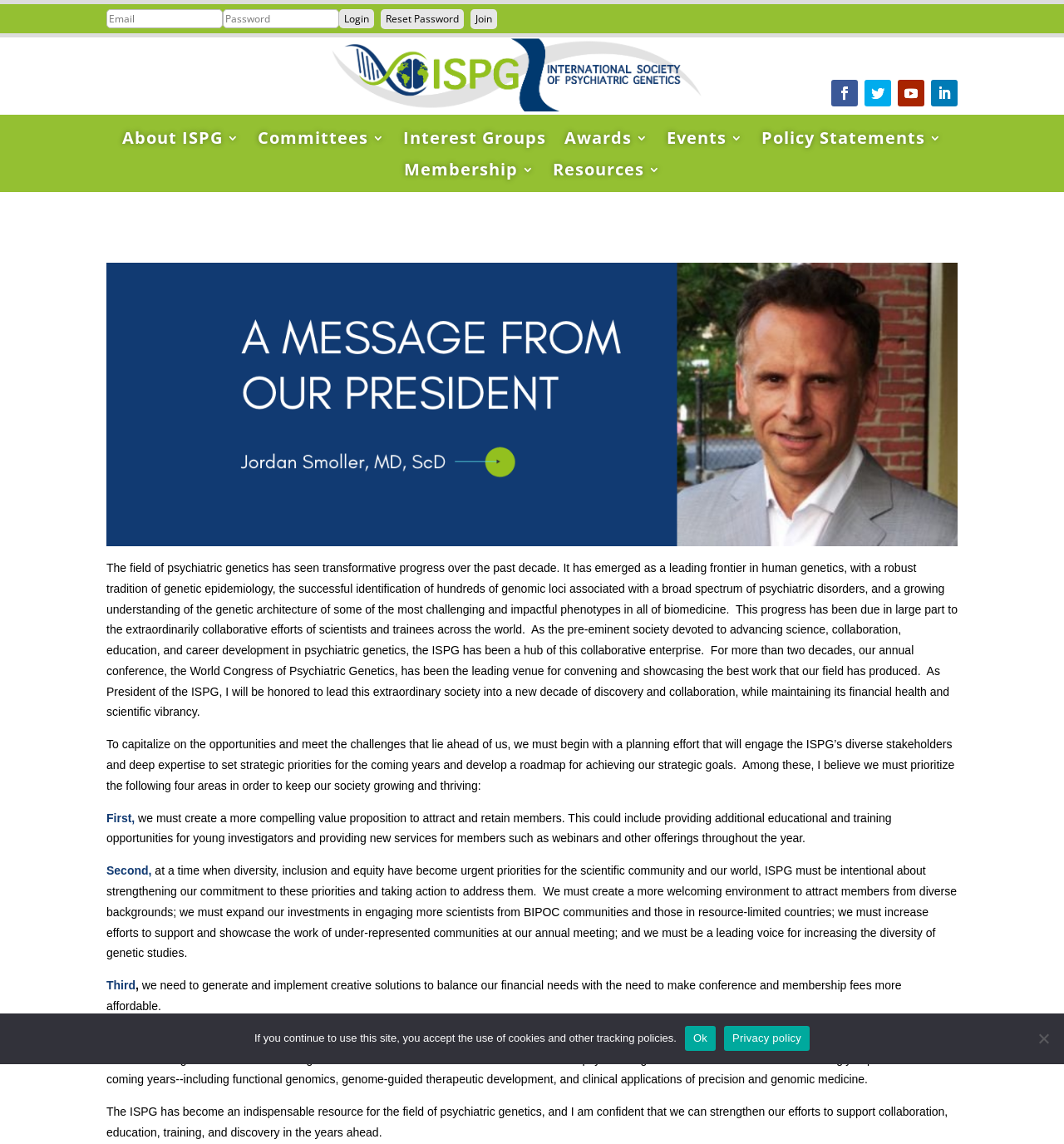Given the element description: "Membership", predict the bounding box coordinates of this UI element. The coordinates must be four float numbers between 0 and 1, given as [left, top, right, bottom].

[0.379, 0.14, 0.502, 0.162]